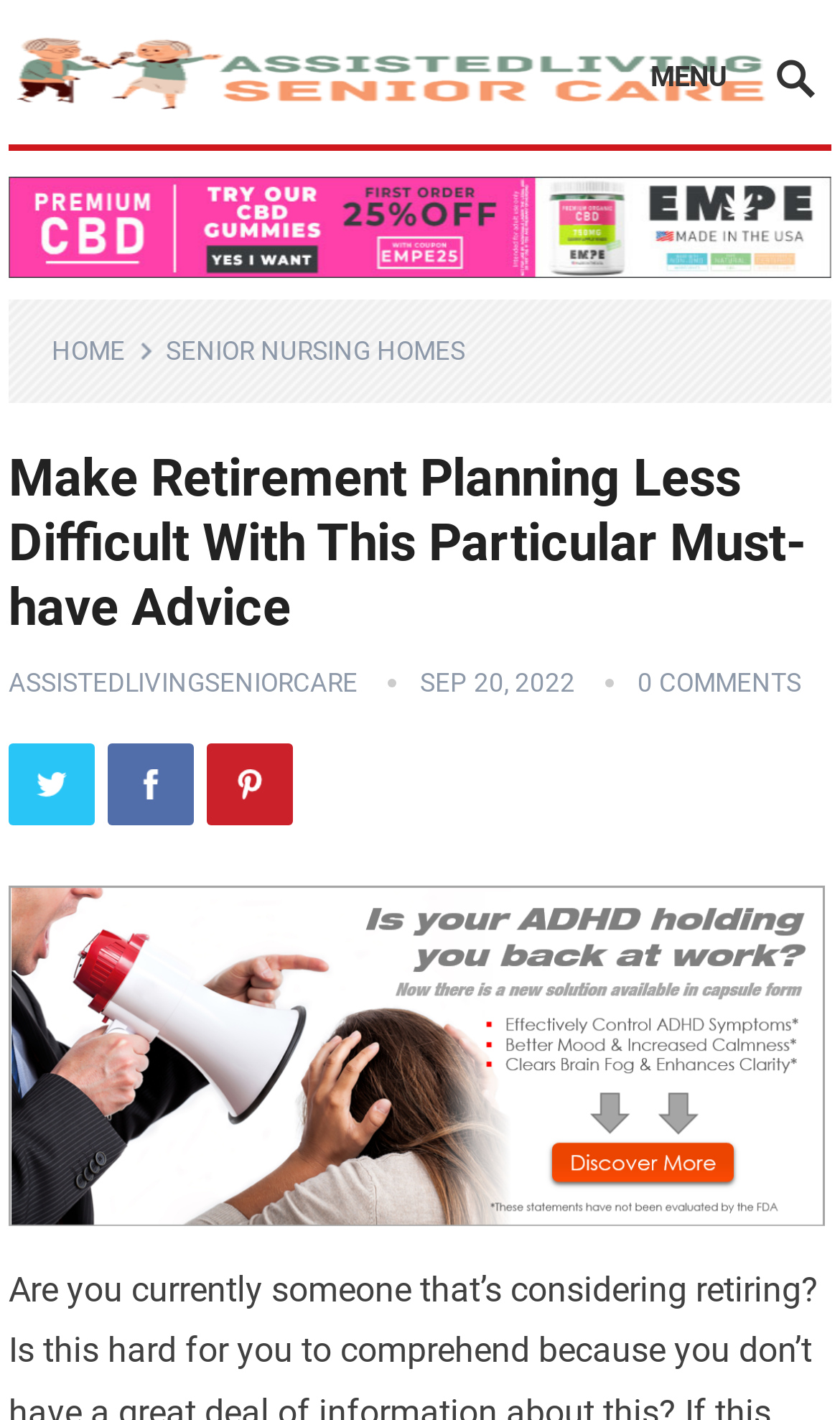Provide a thorough description of the webpage's content and layout.

This webpage appears to be an article about retirement planning, specifically providing advice to make the process less difficult. At the top left of the page, there are two links, one of which contains an image. Below these links, there is a menu section with the title "MENU" and three links: "HOME", "SENIOR NURSING HOMES", and another link without text.

The main content of the page is headed by a title "Make Retirement Planning Less Difficult With This Particular Must-have Advice" and is accompanied by a link to "ASSISTEDLIVINGSENIORCARE". The date "SEP 20, 2022" is displayed, along with a link to "0 COMMENTS". 

On the left side of the page, there are three social media links: "Twitter", "Facebook", and "Pinterest", each accompanied by its respective icon. At the bottom of the page, there is another link and an image.

The overall structure of the page is divided into distinct sections, with clear headings and concise text, making it easy to navigate and read.